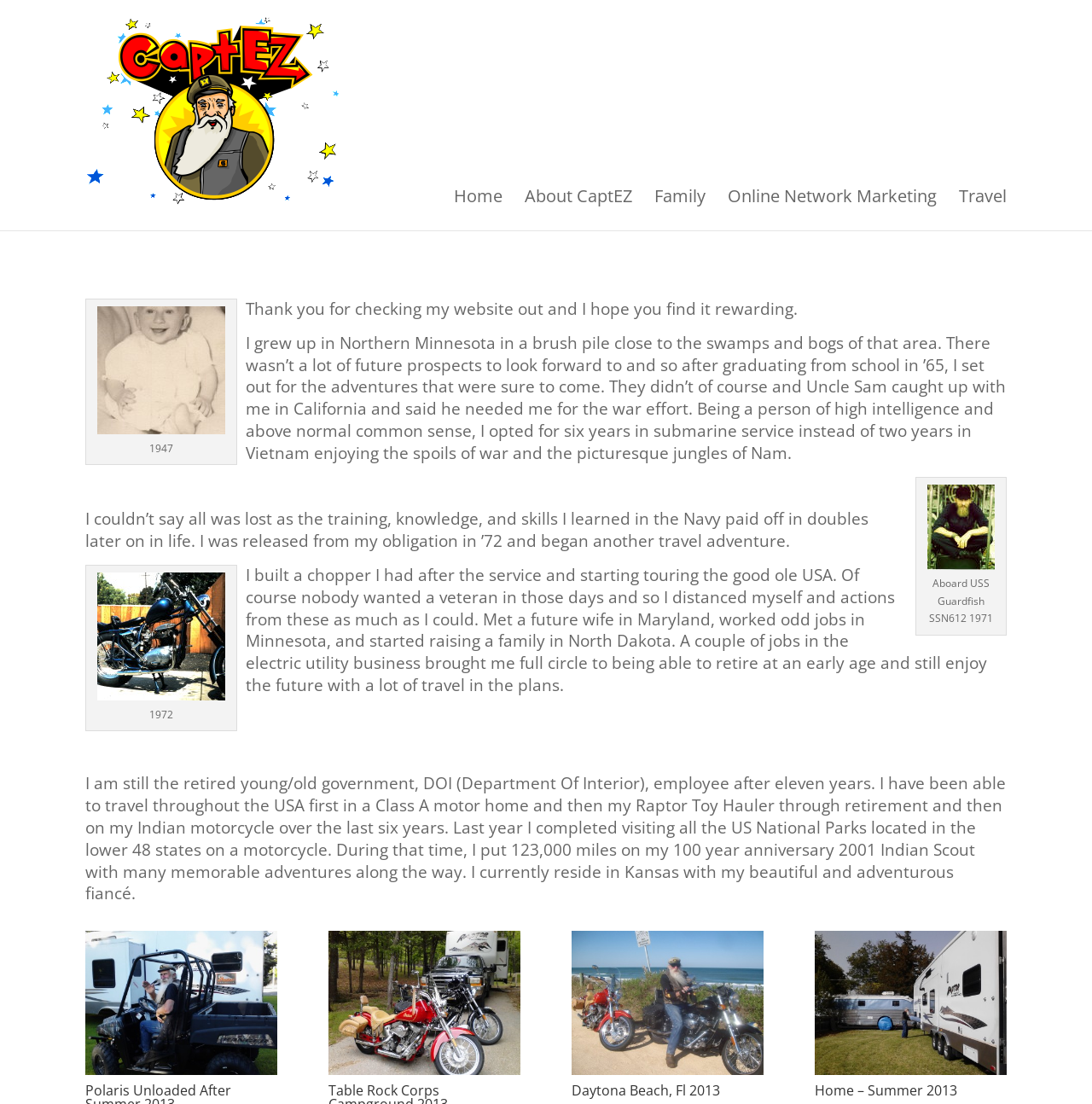Identify the bounding box coordinates of the section to be clicked to complete the task described by the following instruction: "Check out the photo of Polaris Unloaded After Summer 2013". The coordinates should be four float numbers between 0 and 1, formatted as [left, top, right, bottom].

[0.078, 0.962, 0.264, 0.977]